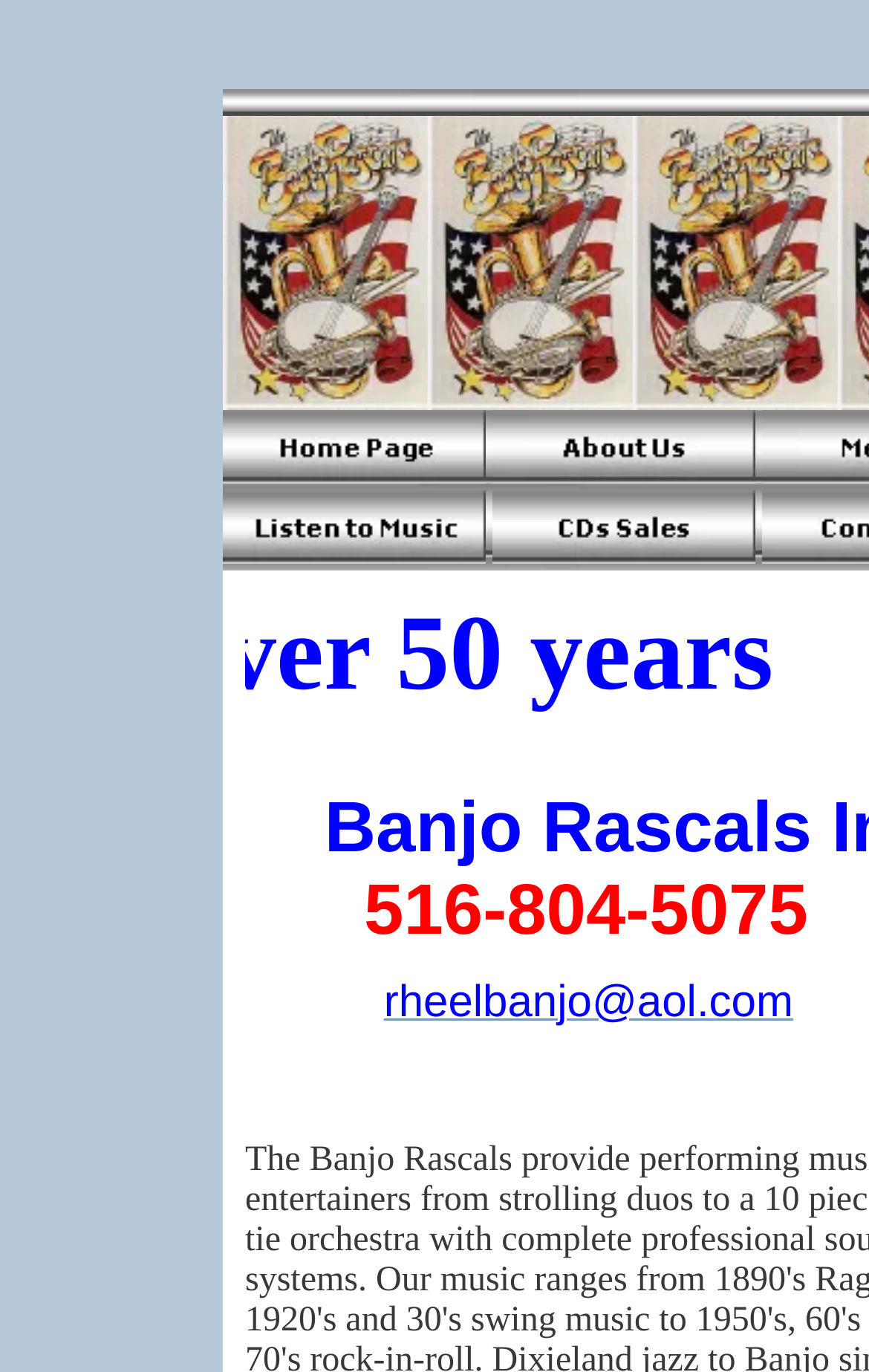By analyzing the image, answer the following question with a detailed response: What is the purpose of the website?

Based on the navigation links and the content of the page, it appears that the website is related to music, possibly a band or music group's website.